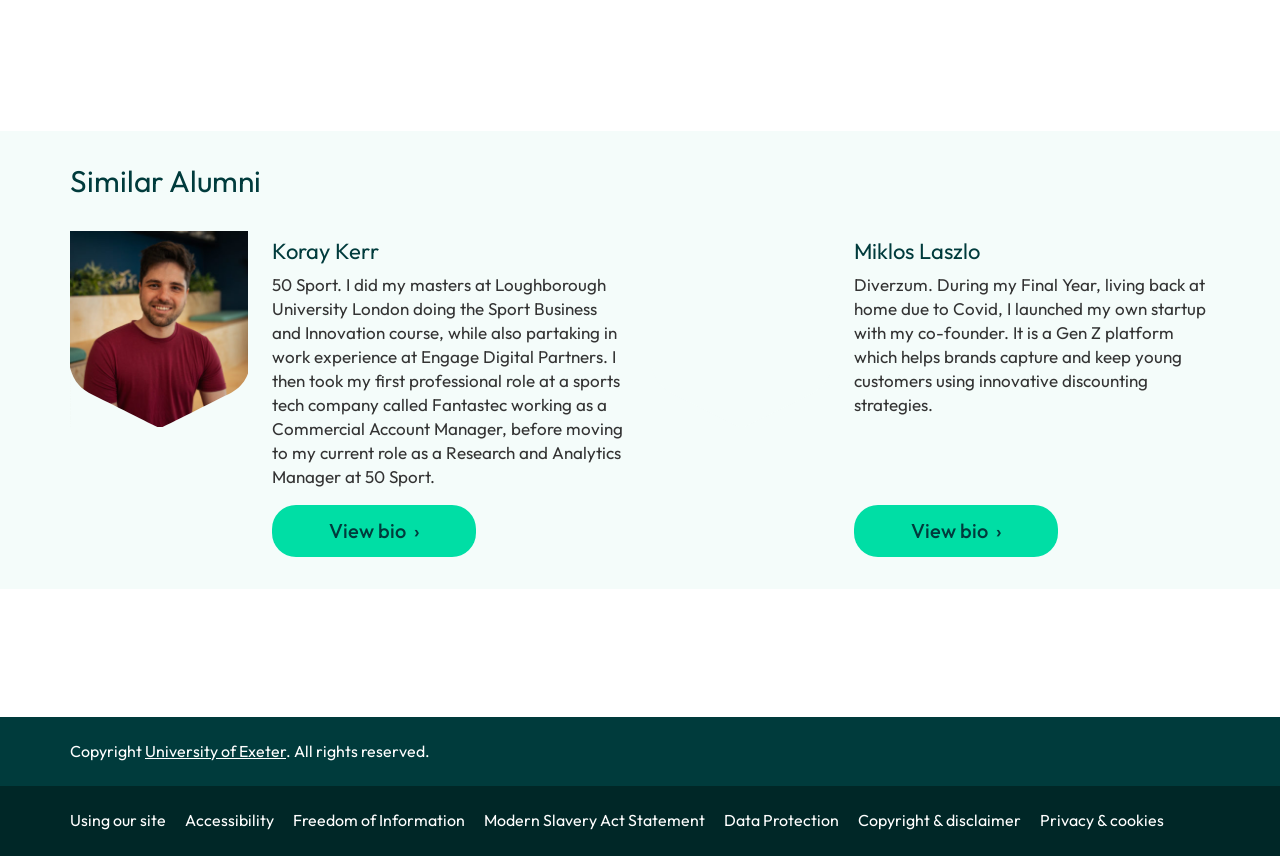Can you give a comprehensive explanation to the question given the content of the image?
What is the company where Koray Kerr works?

The company where Koray Kerr works can be found in the static text describing their bio, which mentions that they work as a Research and Analytics Manager at 50 Sport.